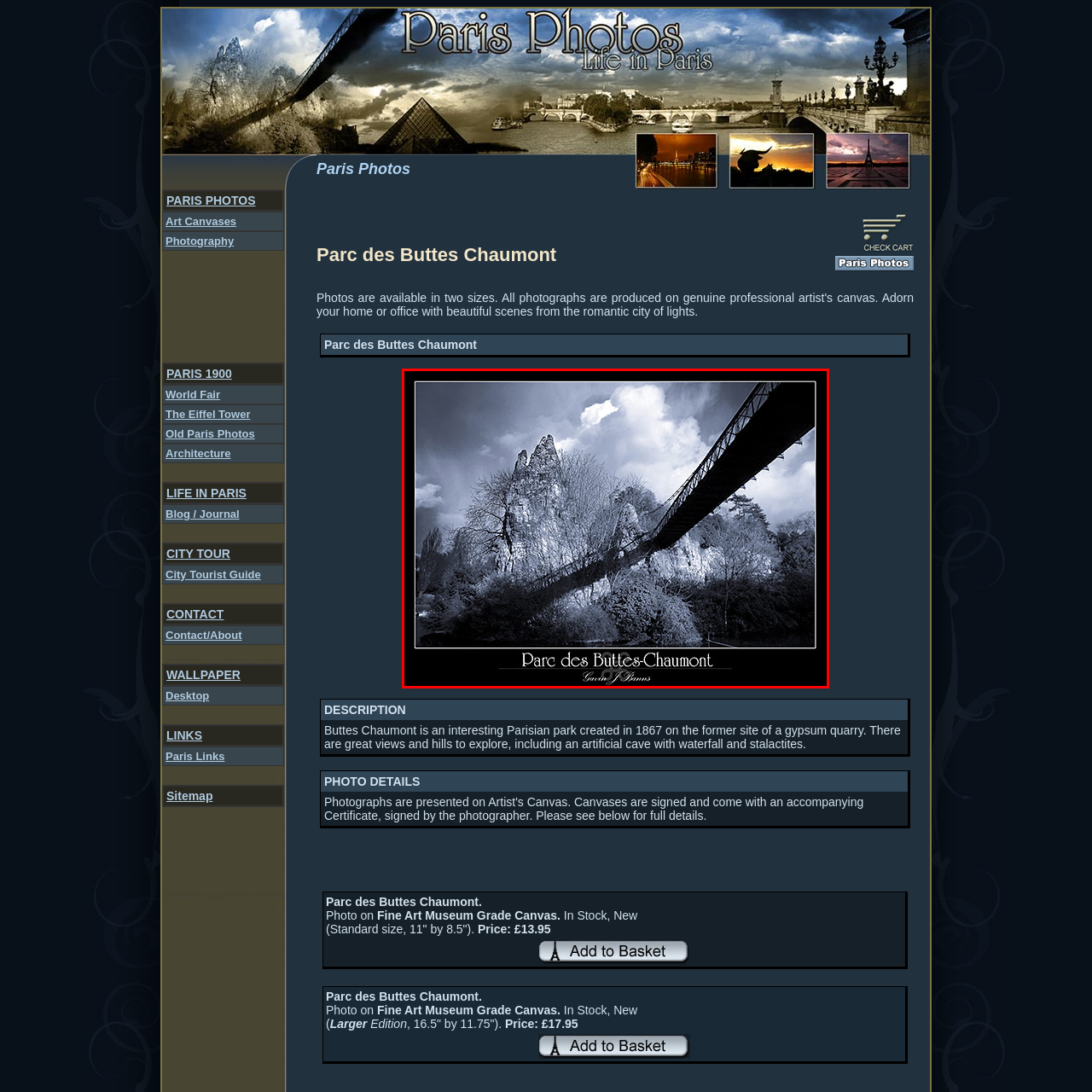What type of clouds are present in the image?
Inspect the image enclosed by the red bounding box and respond with as much detail as possible.

The caption describes the clouds as 'fluffy clouds' that drift across the sky, adding depth to the composition and enhancing the ethereal atmosphere.